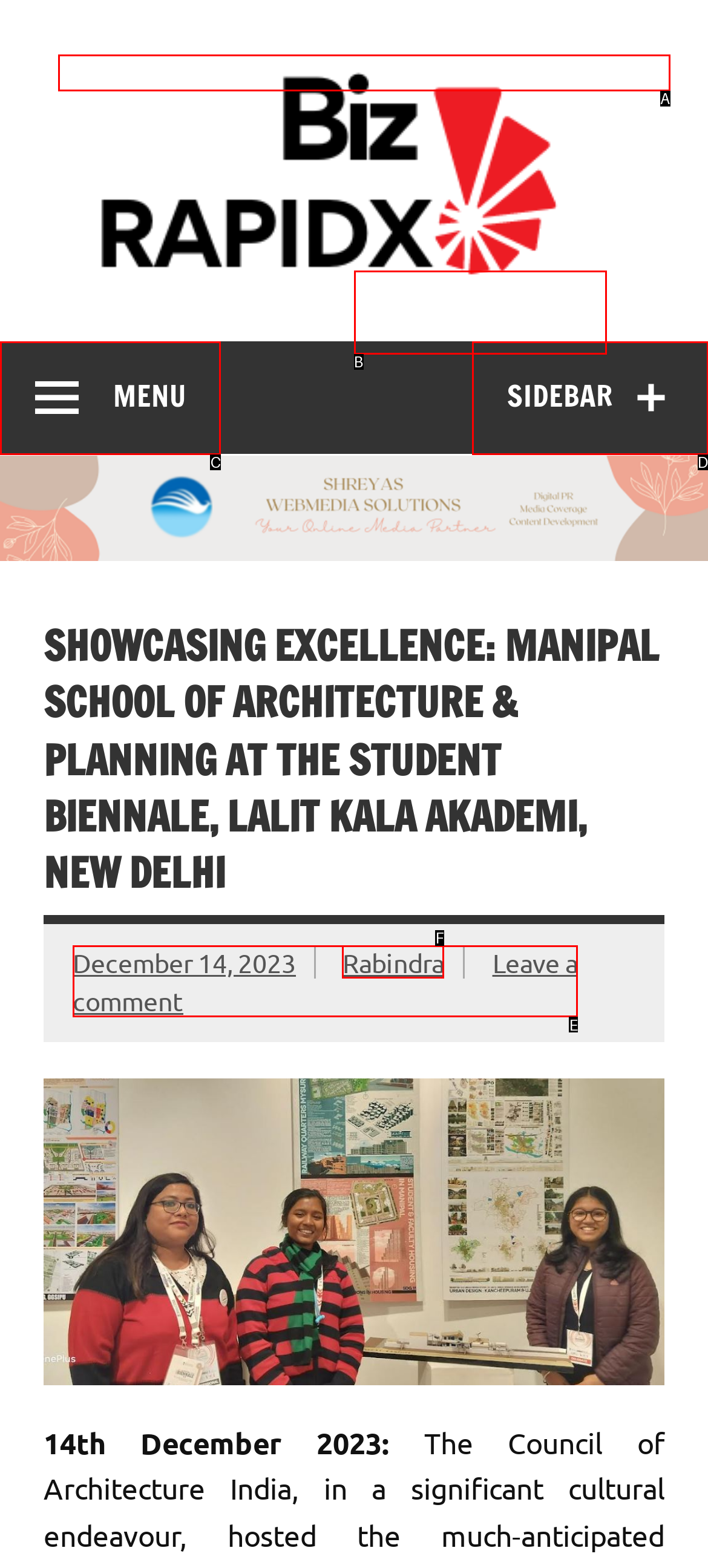What letter corresponds to the UI element described here: Menu
Reply with the letter from the options provided.

C